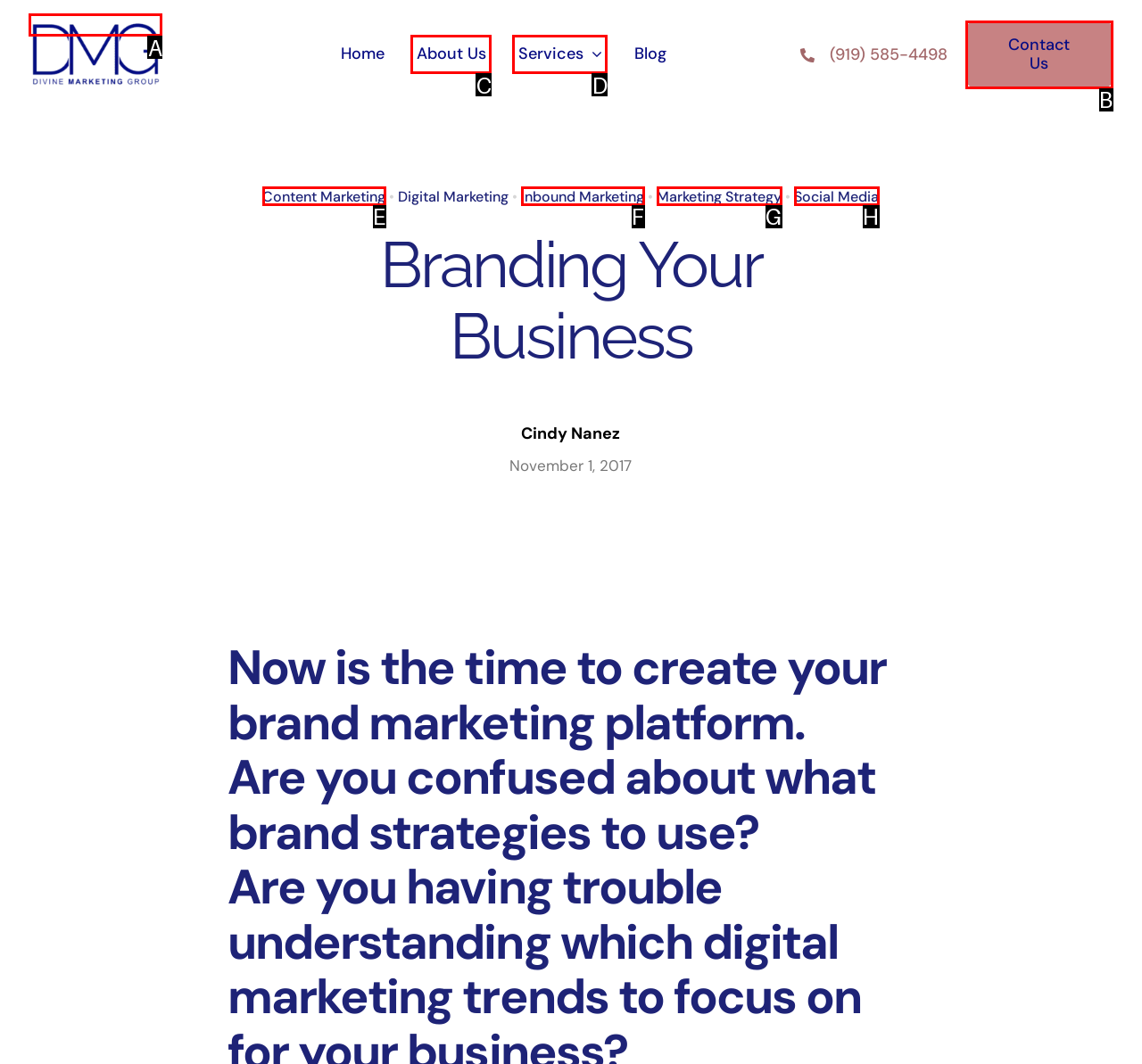Identify the appropriate lettered option to execute the following task: Click the DMG logo
Respond with the letter of the selected choice.

A